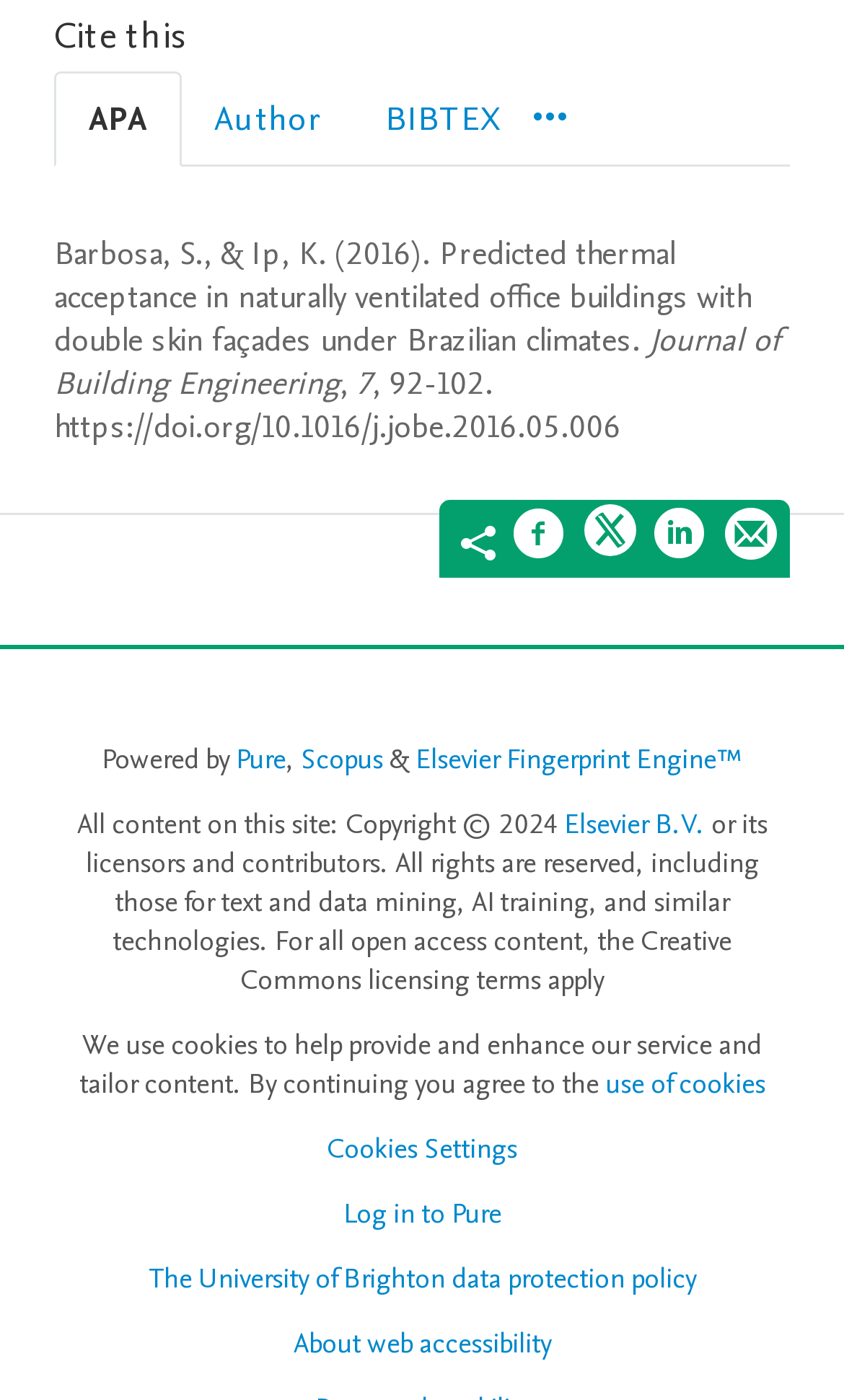Determine the bounding box for the UI element as described: "Pure". The coordinates should be represented as four float numbers between 0 and 1, formatted as [left, top, right, bottom].

[0.279, 0.528, 0.338, 0.556]